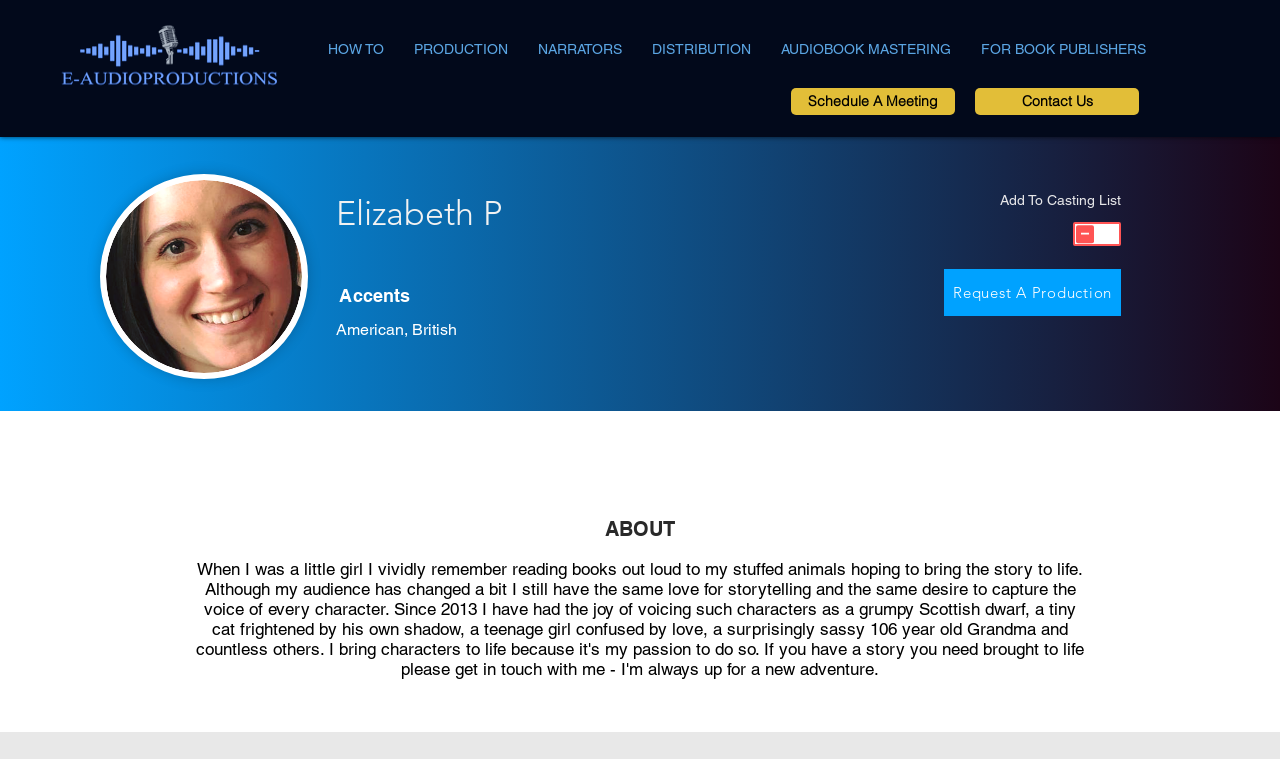Identify the bounding box coordinates of the element that should be clicked to fulfill this task: "Exhibit with us". The coordinates should be provided as four float numbers between 0 and 1, i.e., [left, top, right, bottom].

None